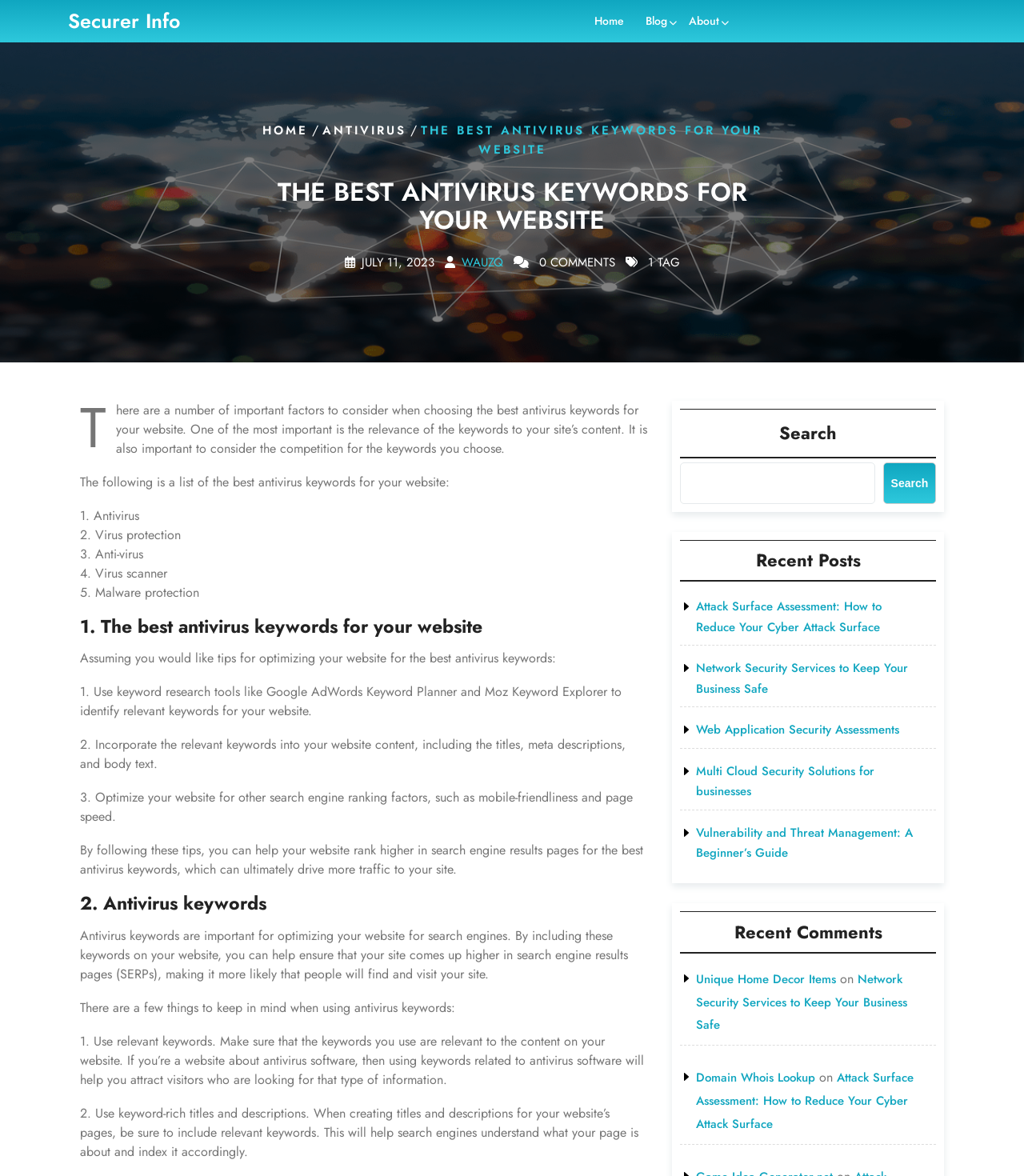Please find and report the bounding box coordinates of the element to click in order to perform the following action: "Read the 'Attack Surface Assessment: How to Reduce Your Cyber Attack Surface' article". The coordinates should be expressed as four float numbers between 0 and 1, in the format [left, top, right, bottom].

[0.68, 0.508, 0.861, 0.541]